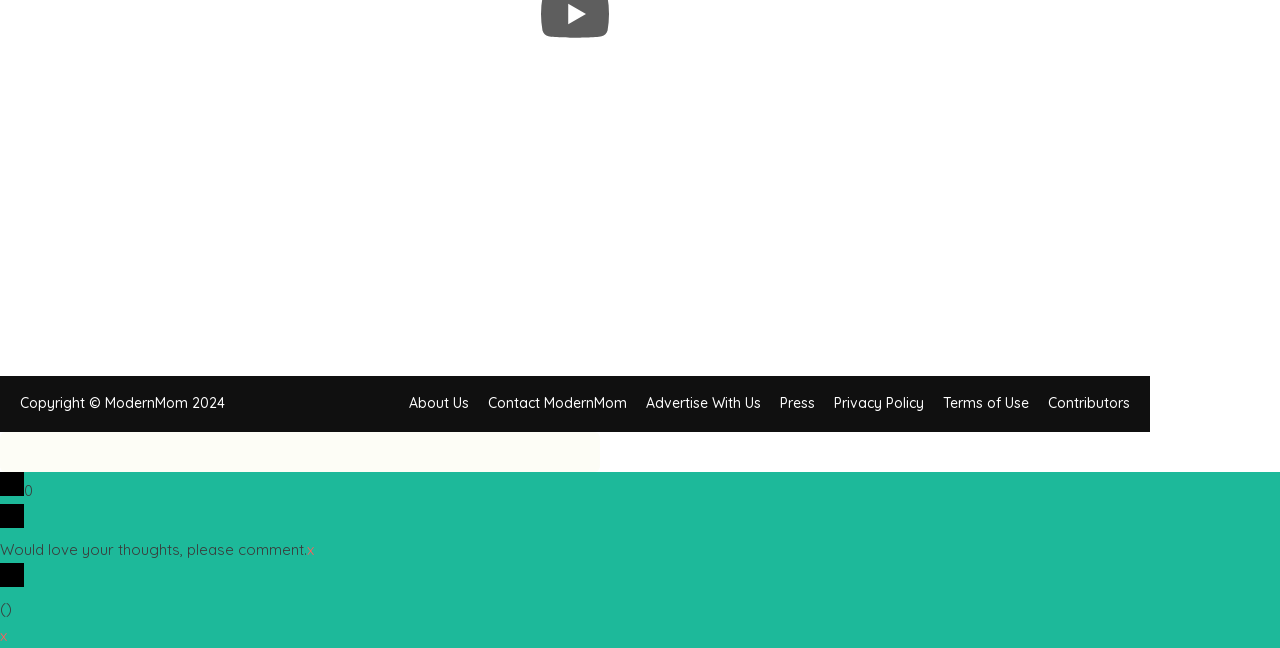Locate the bounding box of the UI element described by: "Terms of Use" in the given webpage screenshot.

[0.737, 0.609, 0.804, 0.636]